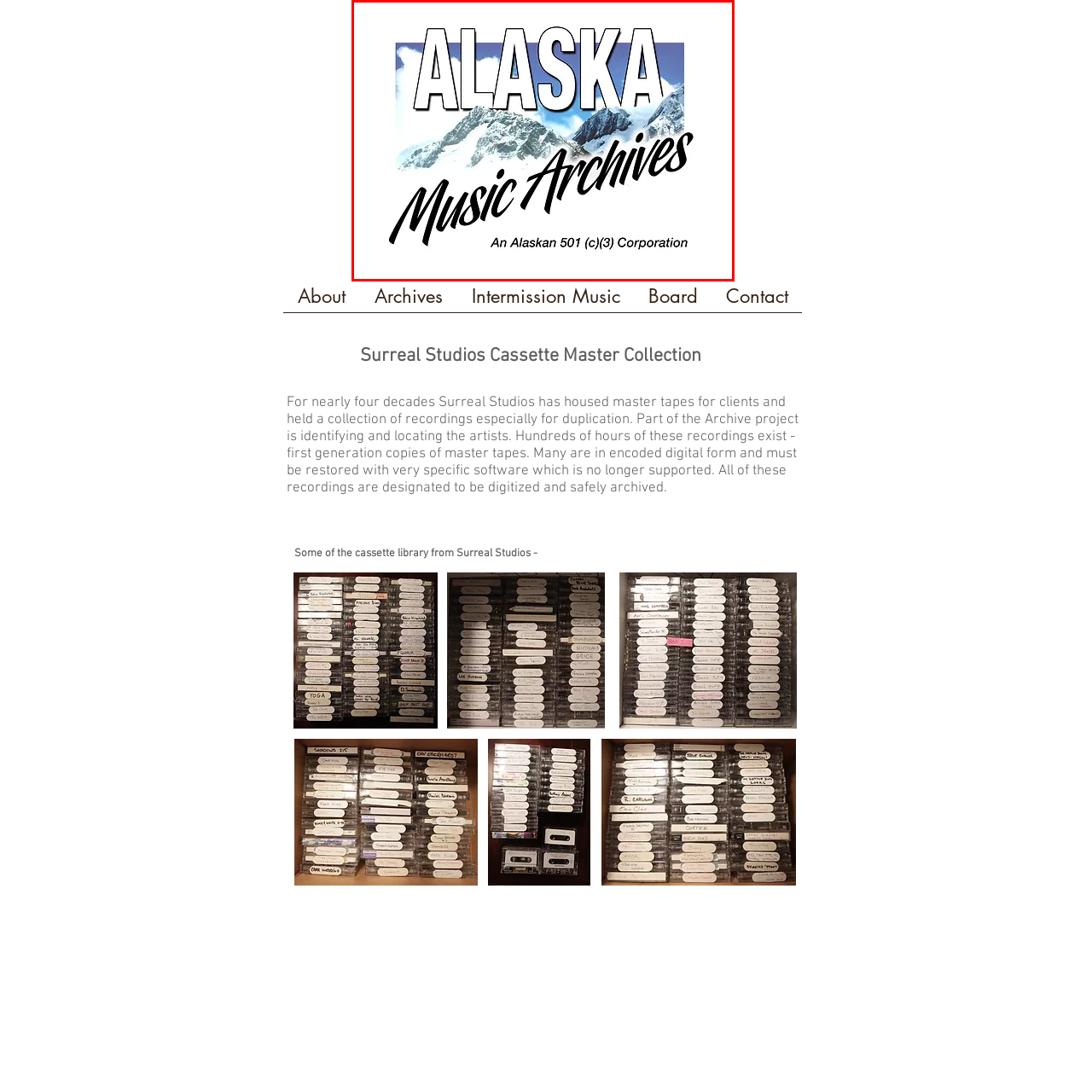Create a detailed narrative of the image inside the red-lined box.

This image showcases the logo for the "Alaska Music Archives," prominently featuring the text "ALASKA" in bold, uppercase letters at the top. Below, in a contrasting cursive font, the phrase "Music Archives" elegantly flows across the design. The backdrop consists of a stunning mountainous landscape, highlighting the natural beauty associated with Alaska. This visual representation emphasizes the archival significance of music in the region, with a tagline stating "An Alaskan 501 (c)(3) Corporation," underscoring its non-profit status and commitment to preserving musical history. The combination of striking typography and a picturesque setting evokes a sense of authenticity and cultural heritage.